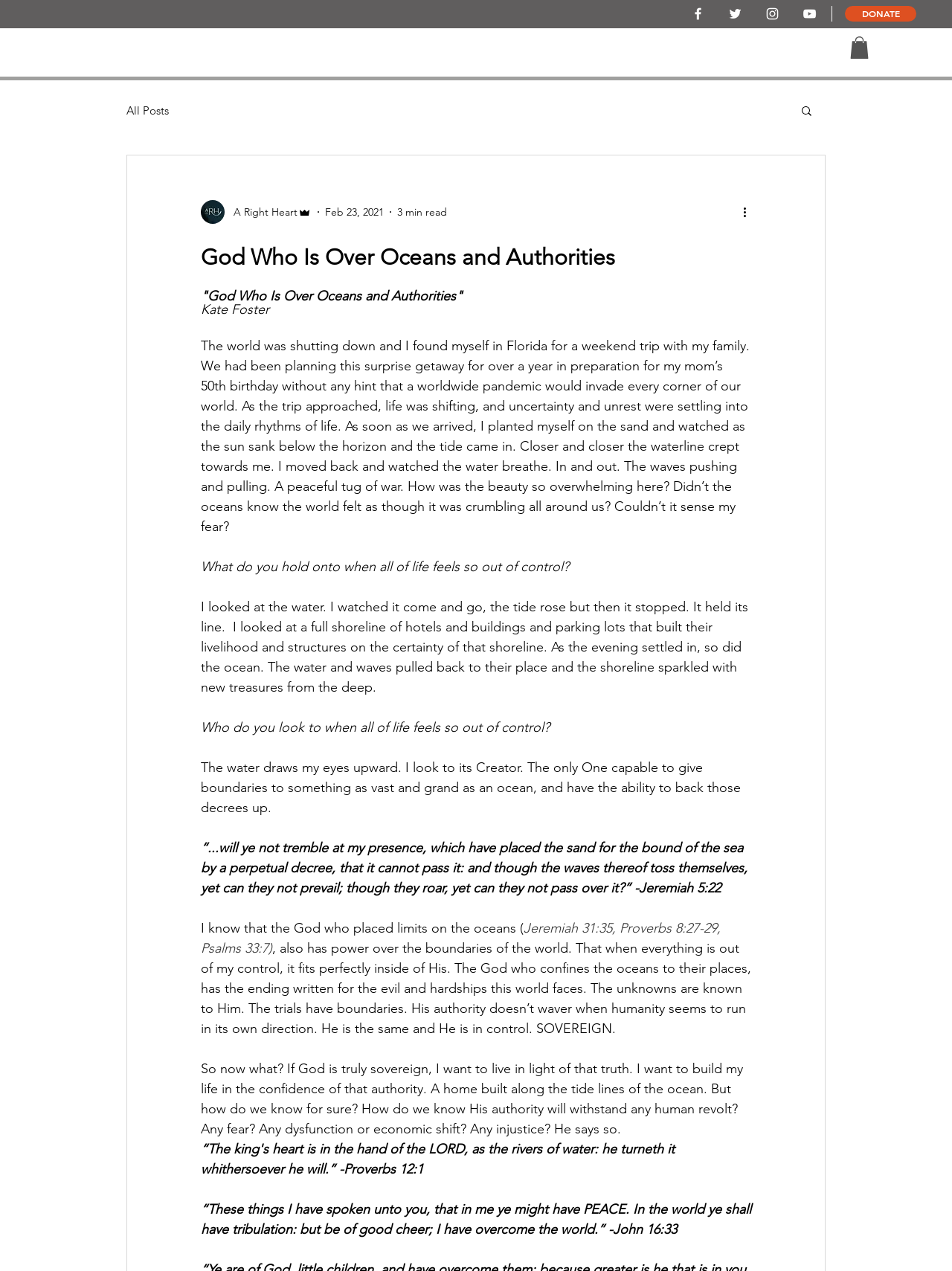How long does it take to read the blog post?
Carefully analyze the image and provide a thorough answer to the question.

The estimated reading time of the blog post is displayed as a generic element below the author's name. The text '3 min read' indicates that it would take approximately three minutes to read the entire post.